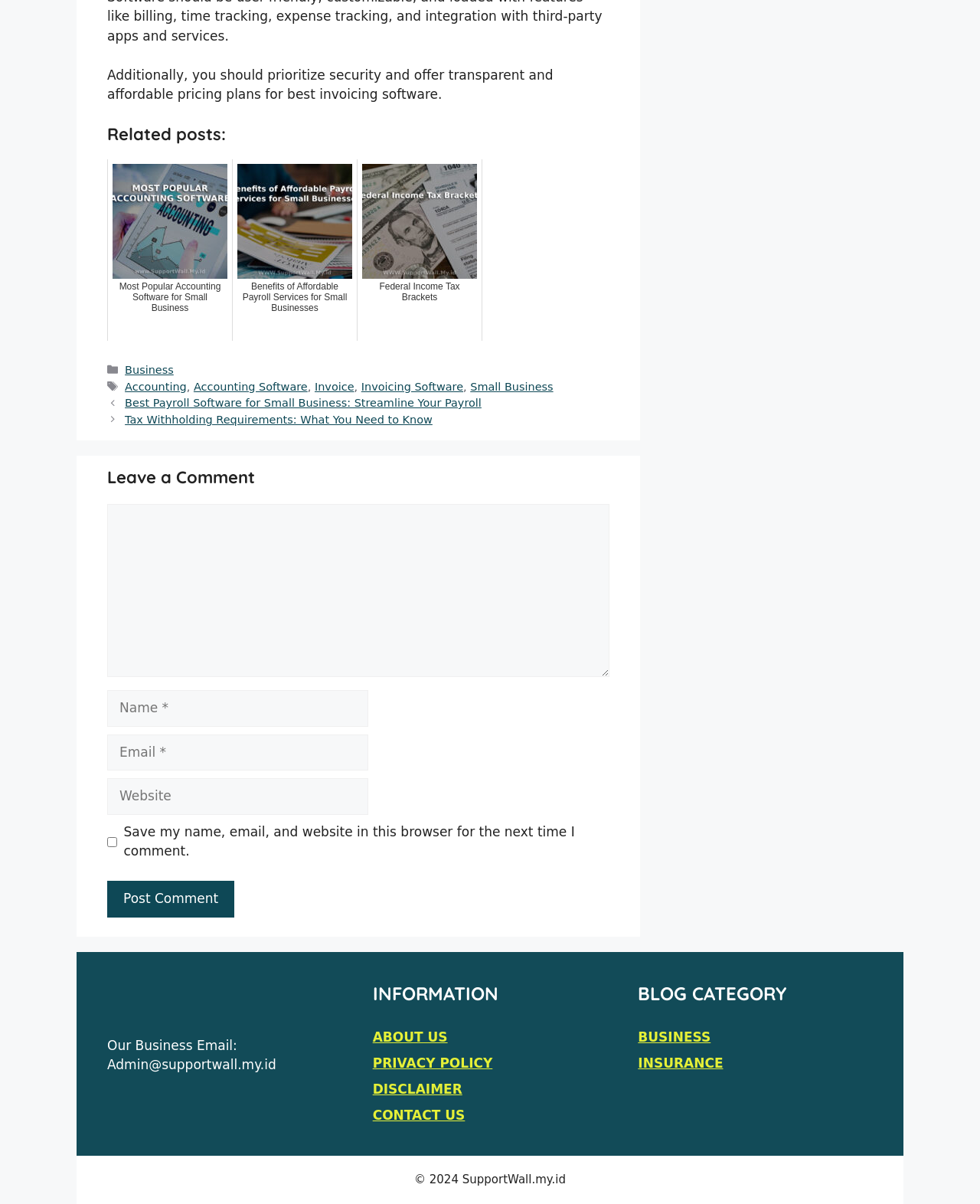What is the copyright information?
Provide an in-depth answer to the question, covering all aspects.

The copyright information is provided at the very bottom of the webpage, stating '© 2024 SupportWall.my.id', indicating that the content is copyrighted by SupportWall.my.id for the year 2024.